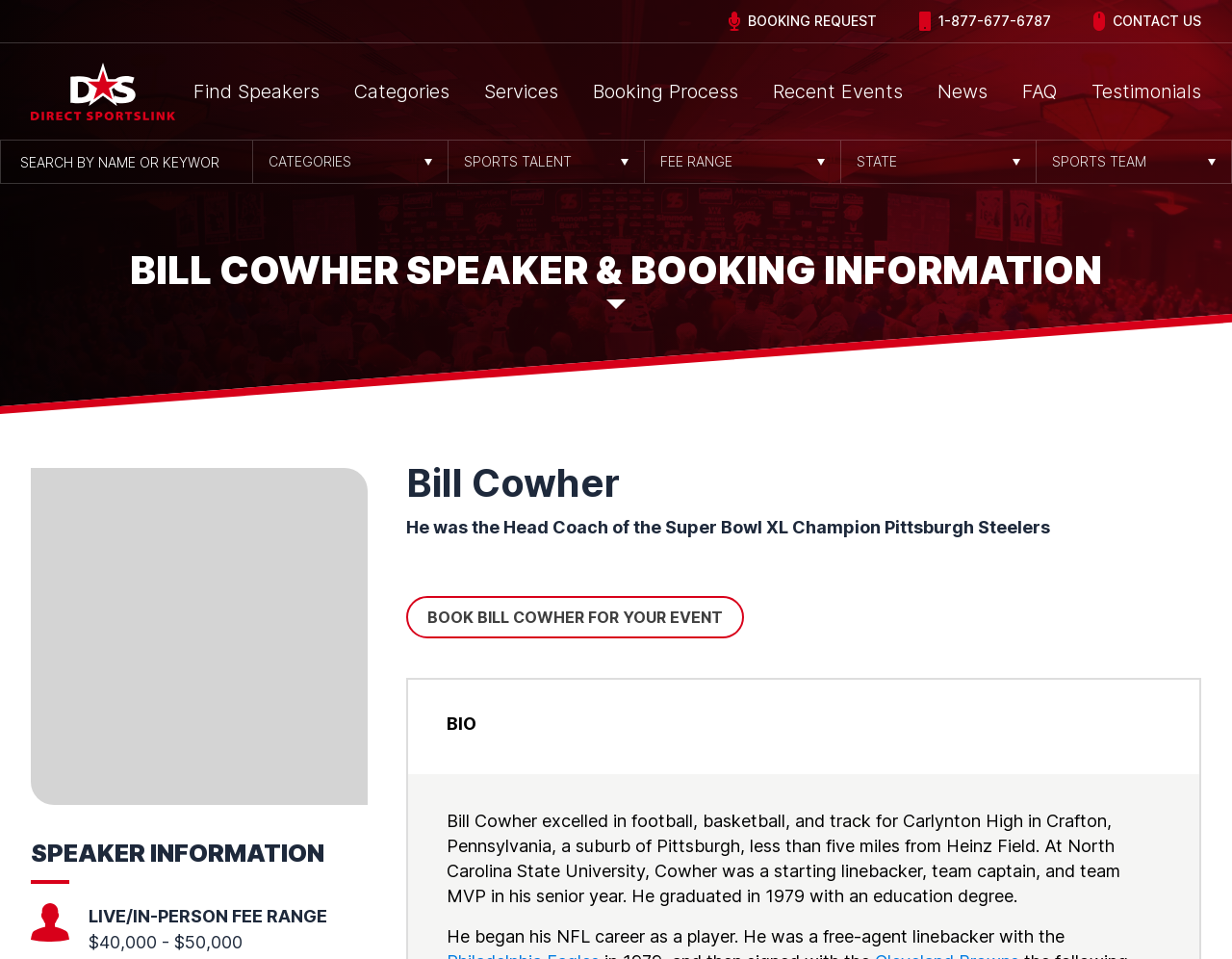Generate a comprehensive description of the webpage content.

This webpage is about Bill Cowher, a sports motivational speaker and former Head Coach of the Super Bowl XL Champion Pittsburgh Steelers. At the top left corner, there is a logo with a link to the homepage. Below the logo, there are several navigation links, including "Find Speakers", "Categories", "Services", "Booking Process", "Recent Events", "News", "FAQ", and "Testimonials". 

On the top right side, there are three buttons with links to "Booking Request", "Phone", and "Contact Us", each accompanied by a small icon. 

In the middle of the page, there is a search box with a placeholder text "SEARCH BY NAME OR KEYWORDS" and five buttons with dropdown menus for filtering speakers by categories, sports talent, fee range, state, and sports team.

Below the search box, there is a large heading "BILL COWHER SPEAKER & BOOKING INFORMATION" with an arrow icon next to it. On the left side, there is a figure of Bill Cowher, and on the right side, there is a section with his speaker information, including a profile image, a heading "SPEAKER INFORMATION", and a text "LIVE/IN-PERSON FEE RANGE" with a price range of $40,000 - $50,000.

Underneath, there is a heading "Bill Cowher" with a brief description "He was the Head Coach of the Super Bowl XL Champion Pittsburgh Steelers". Below this, there is a link to "BOOK BILL COWHER FOR YOUR EVENT". 

Further down, there is a tab list with a selected tab "BIO" that contains a brief biography of Bill Cowher, describing his early life, education, and NFL career.